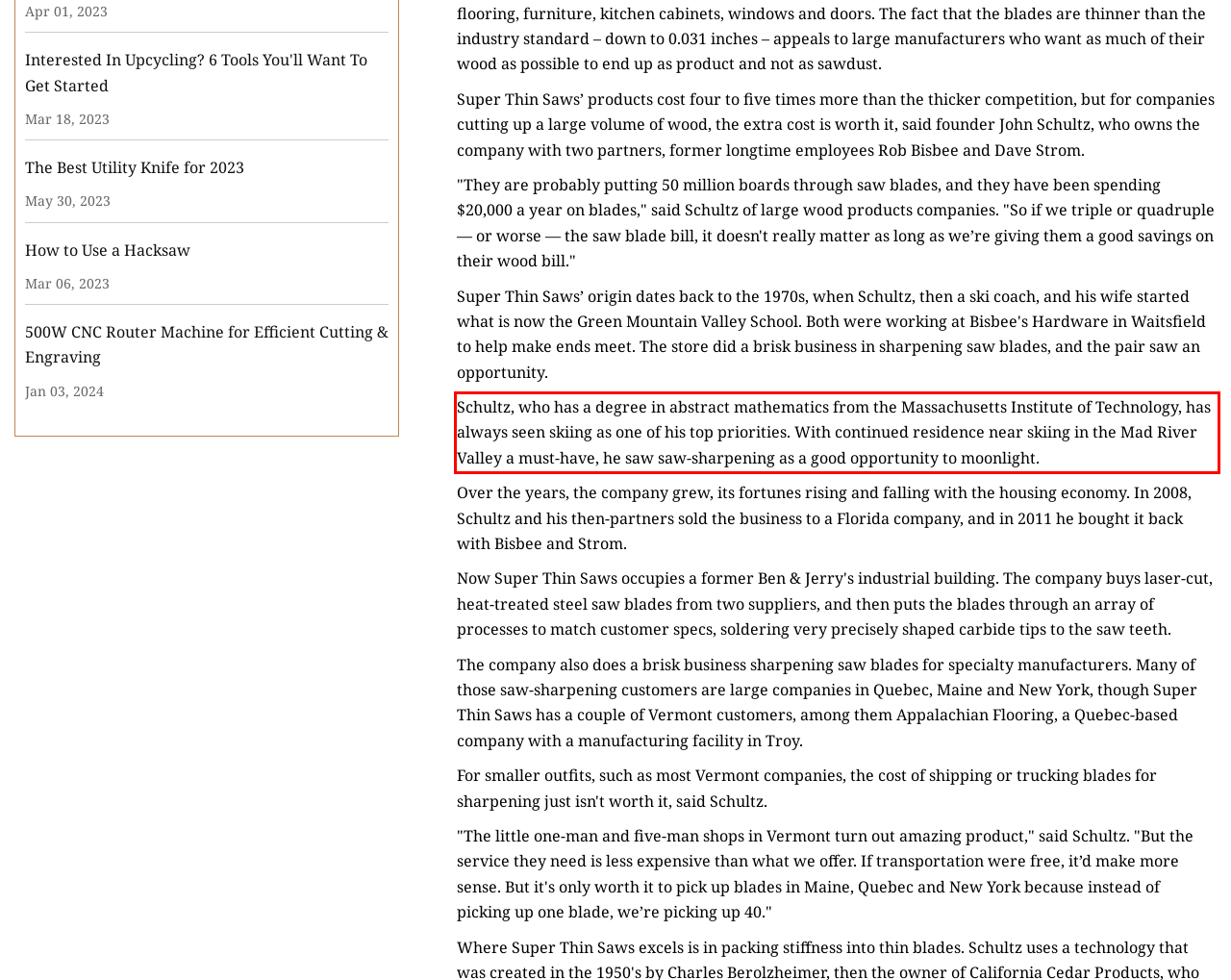Analyze the screenshot of a webpage where a red rectangle is bounding a UI element. Extract and generate the text content within this red bounding box.

Schultz, who has a degree in abstract mathematics from the Massachusetts Institute of Technology, has always seen skiing as one of his top priorities. With continued residence near skiing in the Mad River Valley a must-have, he saw saw-sharpening as a good opportunity to moonlight.